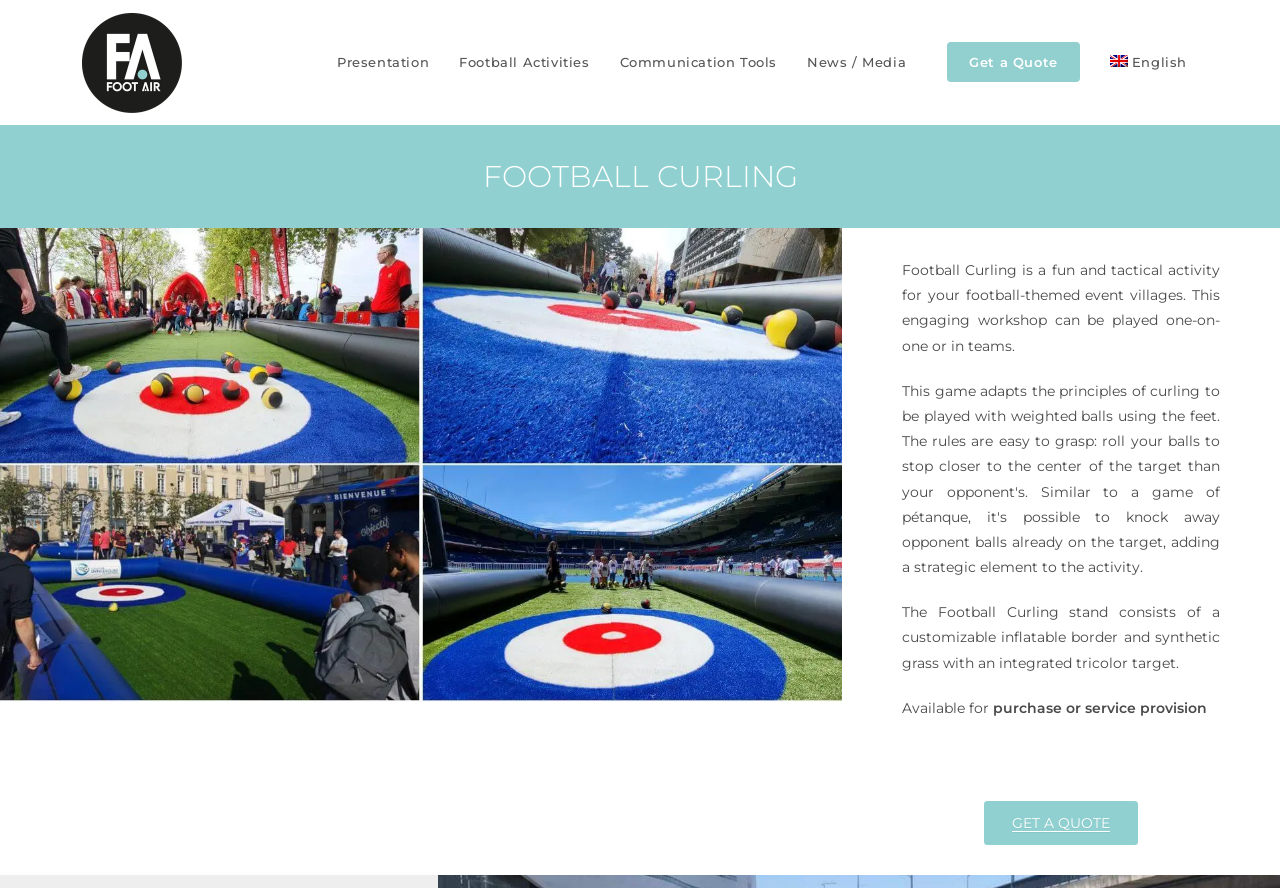Please specify the bounding box coordinates of the area that should be clicked to accomplish the following instruction: "Click the logo". The coordinates should consist of four float numbers between 0 and 1, i.e., [left, top, right, bottom].

[0.064, 0.059, 0.142, 0.079]